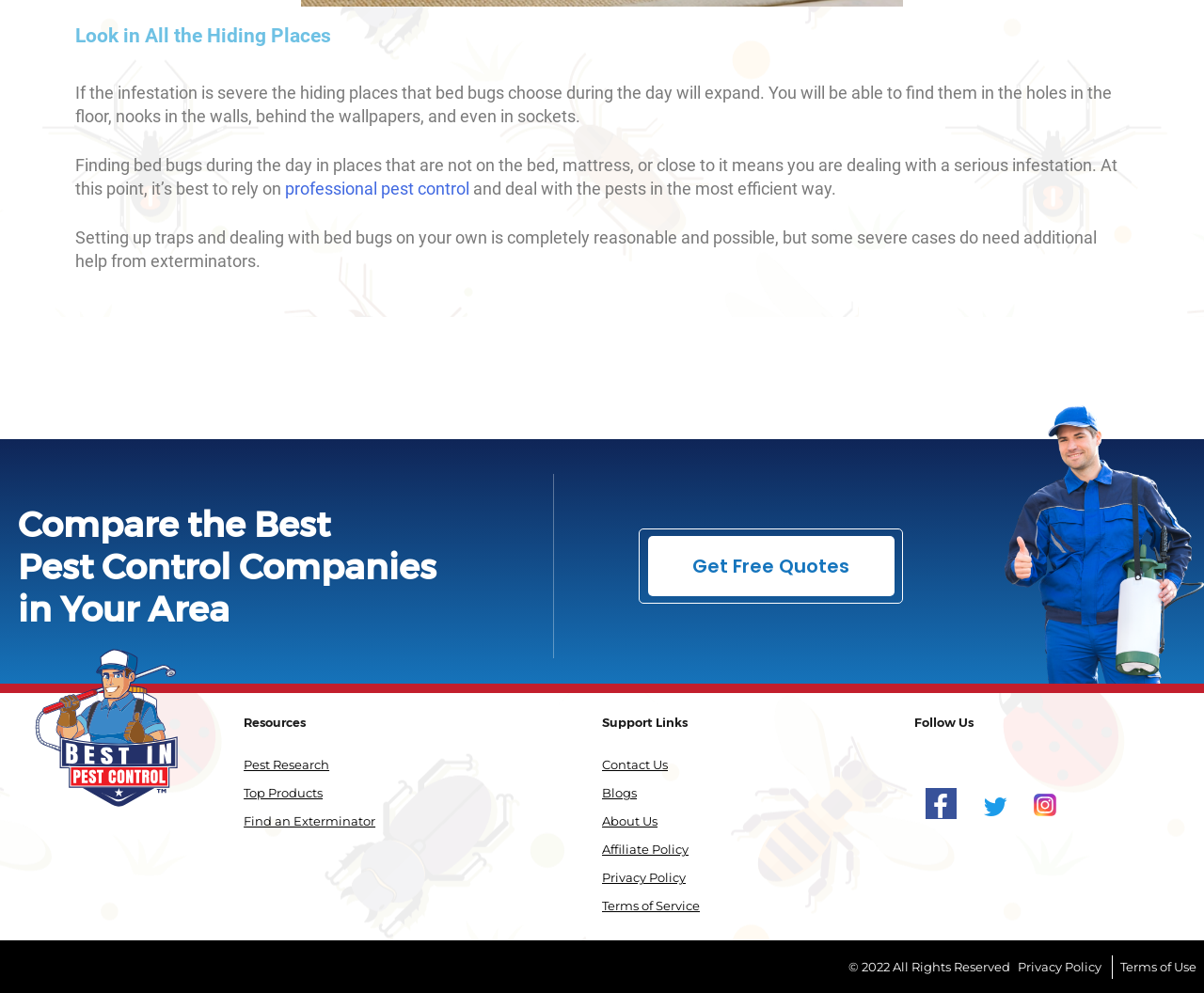Give the bounding box coordinates for the element described as: "parent_node: BACK TO BLOG HOME".

None